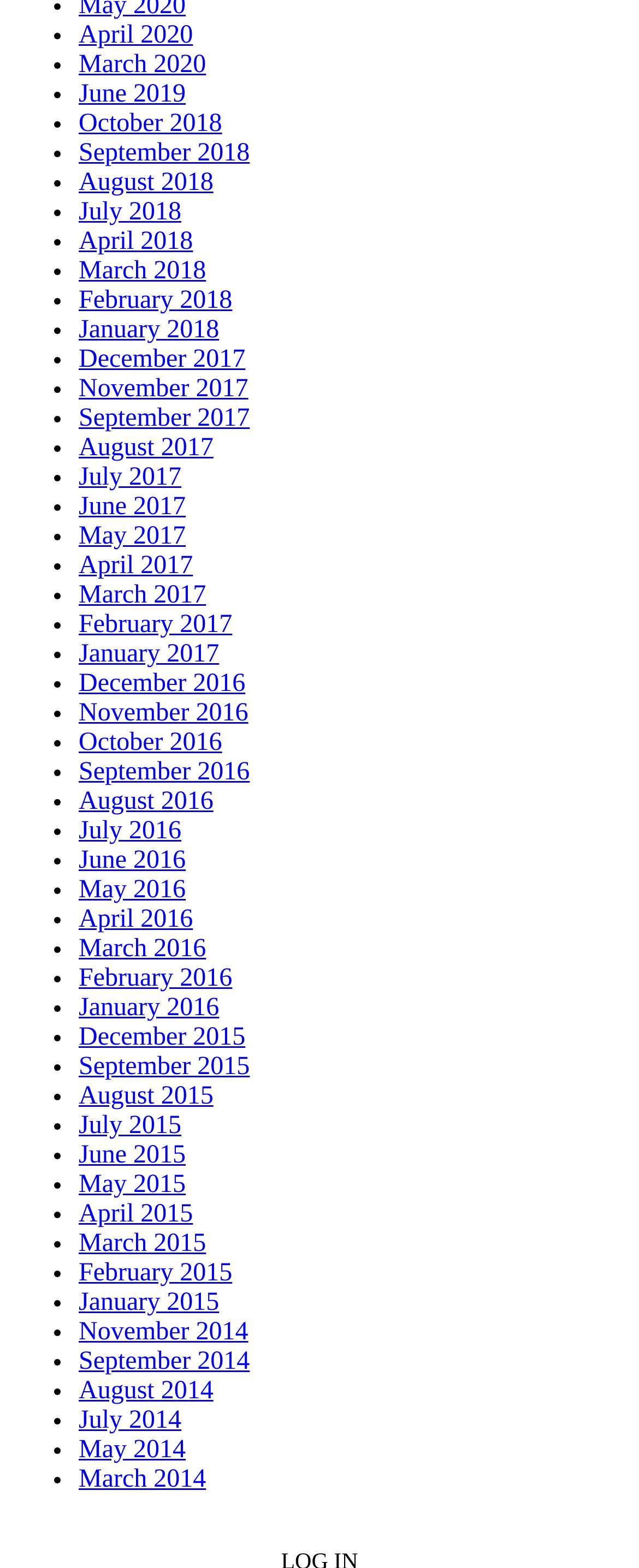Identify the bounding box coordinates of the part that should be clicked to carry out this instruction: "check August 2018".

[0.123, 0.107, 0.334, 0.125]